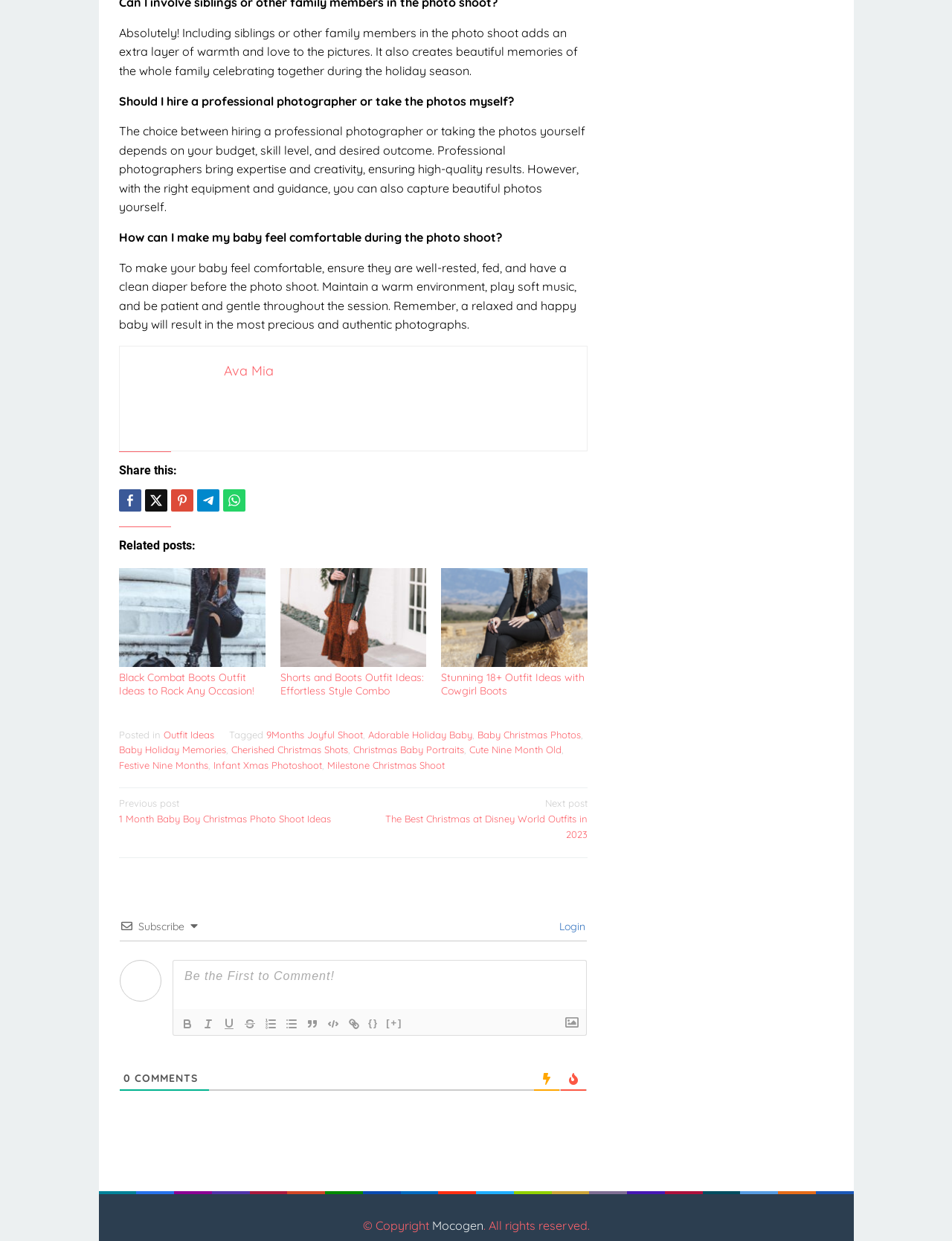Identify the bounding box coordinates necessary to click and complete the given instruction: "Click the 'Login' link".

[0.583, 0.741, 0.615, 0.752]